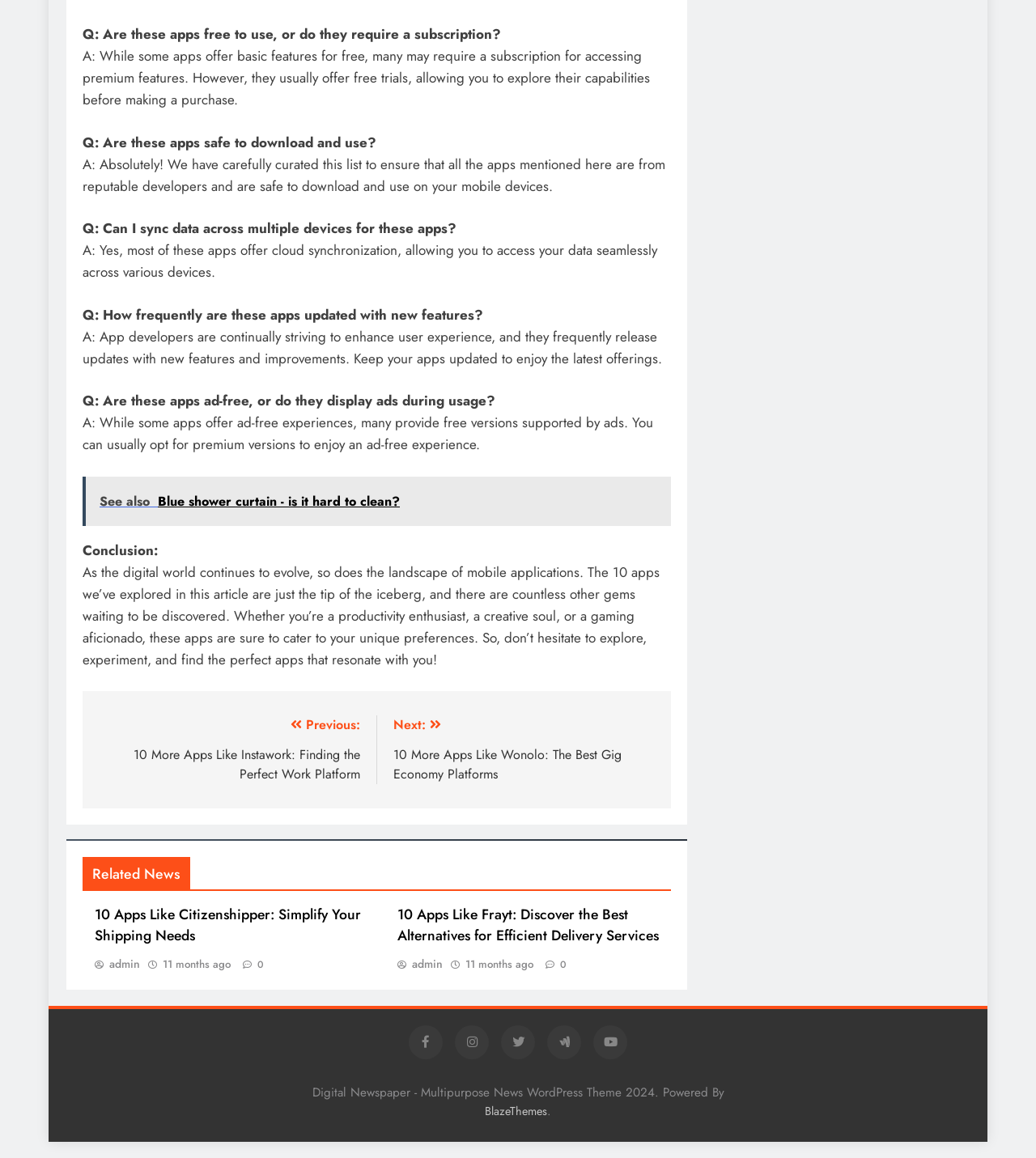Determine the bounding box coordinates of the element that should be clicked to execute the following command: "Click on 'BlazeThemes'".

[0.468, 0.952, 0.528, 0.966]